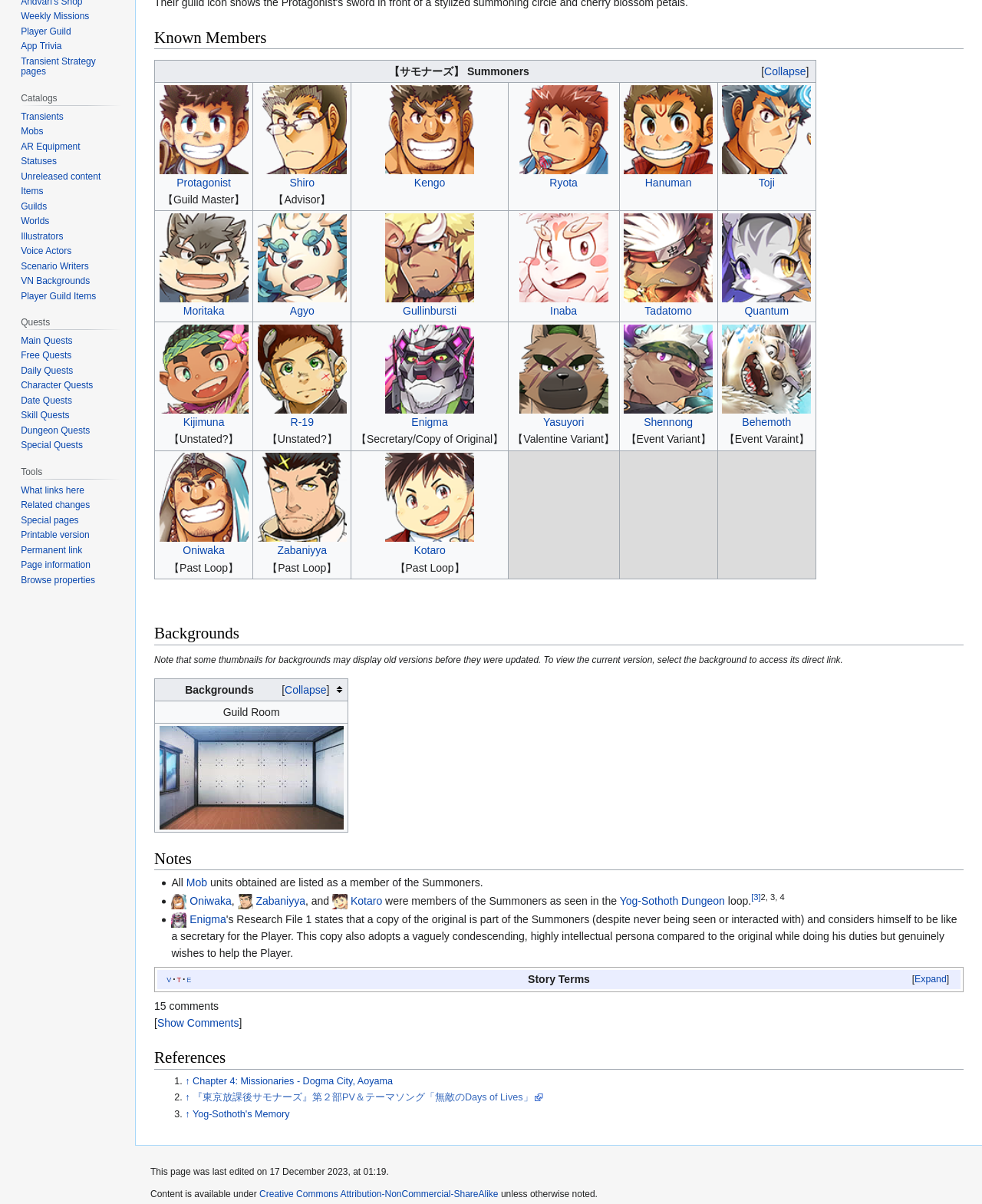Please predict the bounding box coordinates (top-left x, top-left y, bottom-right x, bottom-right y) for the UI element in the screenshot that fits the description: Transient Strategy pages

[0.021, 0.046, 0.097, 0.064]